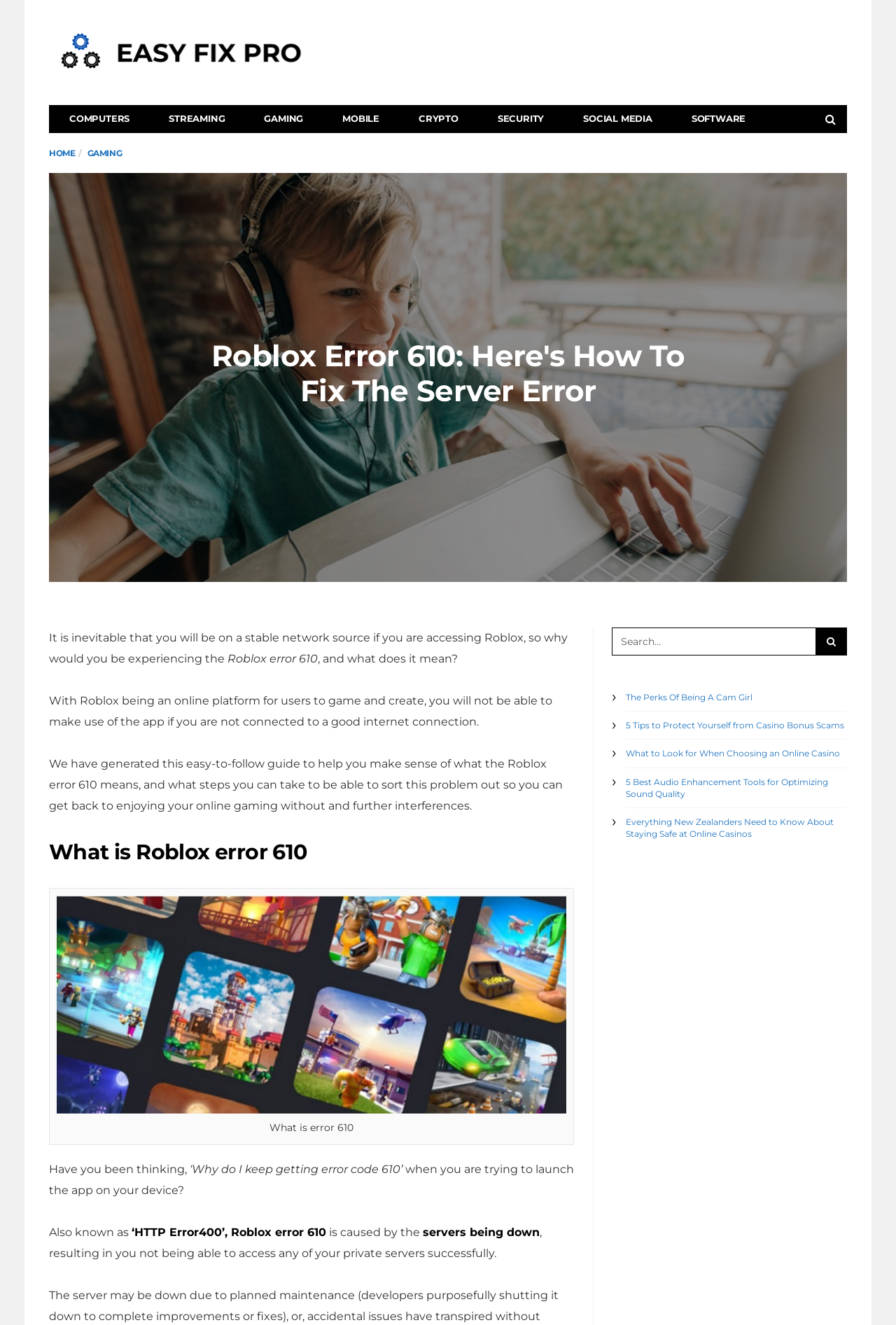Pinpoint the bounding box coordinates of the area that must be clicked to complete this instruction: "Click on the 'HOME' link".

[0.055, 0.112, 0.084, 0.119]